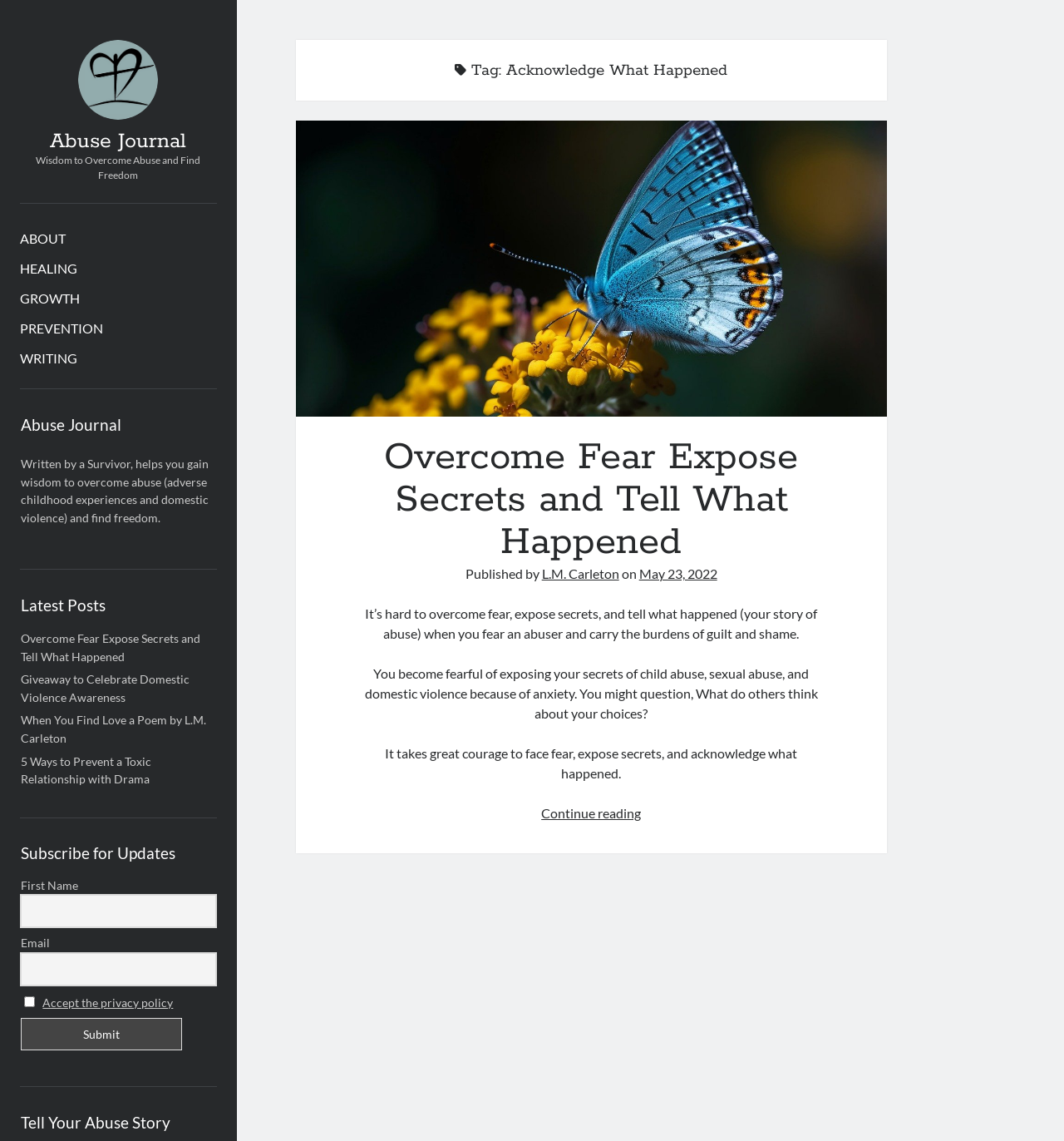Use the information in the screenshot to answer the question comprehensively: What is the purpose of this website?

Based on the webpage's content, it appears to be a journal or blog focused on overcoming abuse and finding freedom. The website provides resources and articles to help individuals who have experienced abuse.